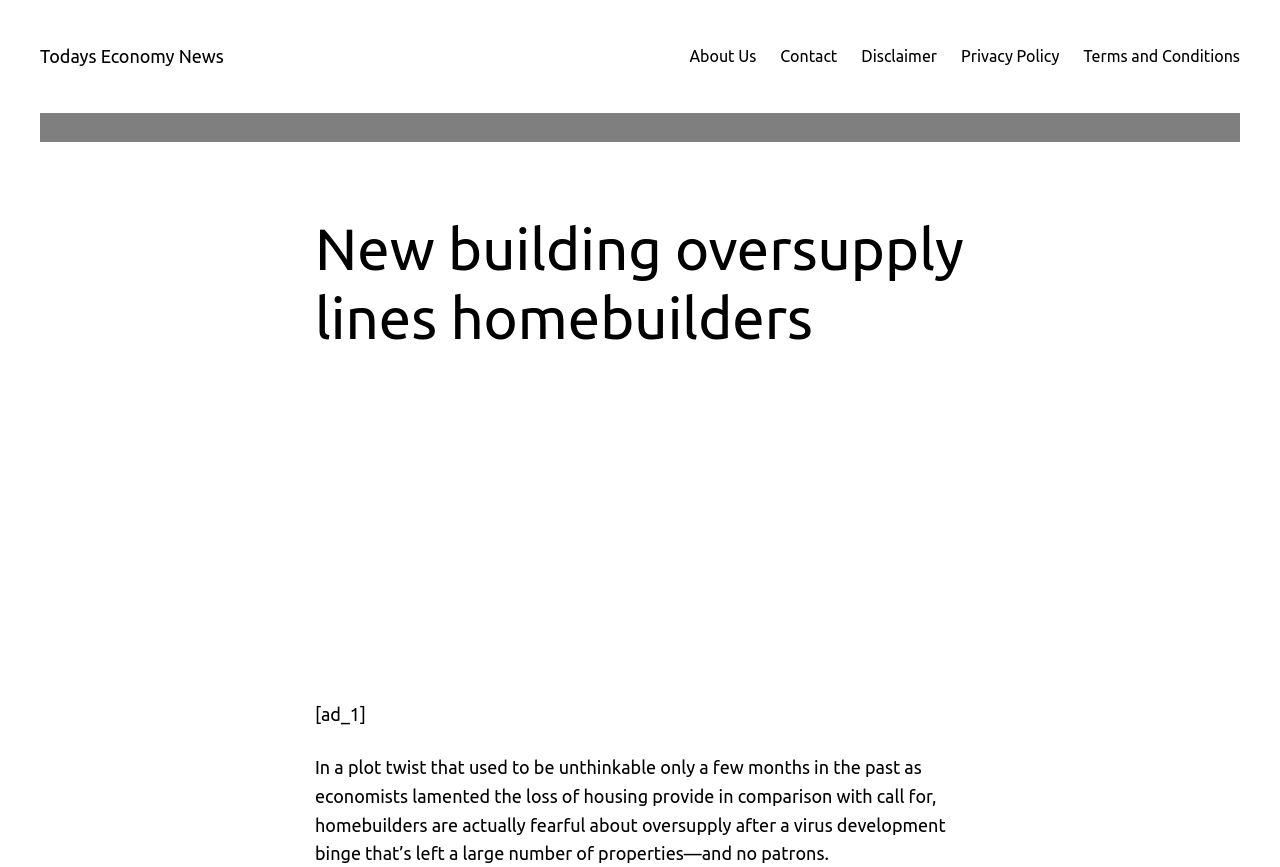Calculate the bounding box coordinates of the UI element given the description: "aria-label="Advertisement" name="aswift_1" title="Advertisement"".

[0.246, 0.457, 0.754, 0.78]